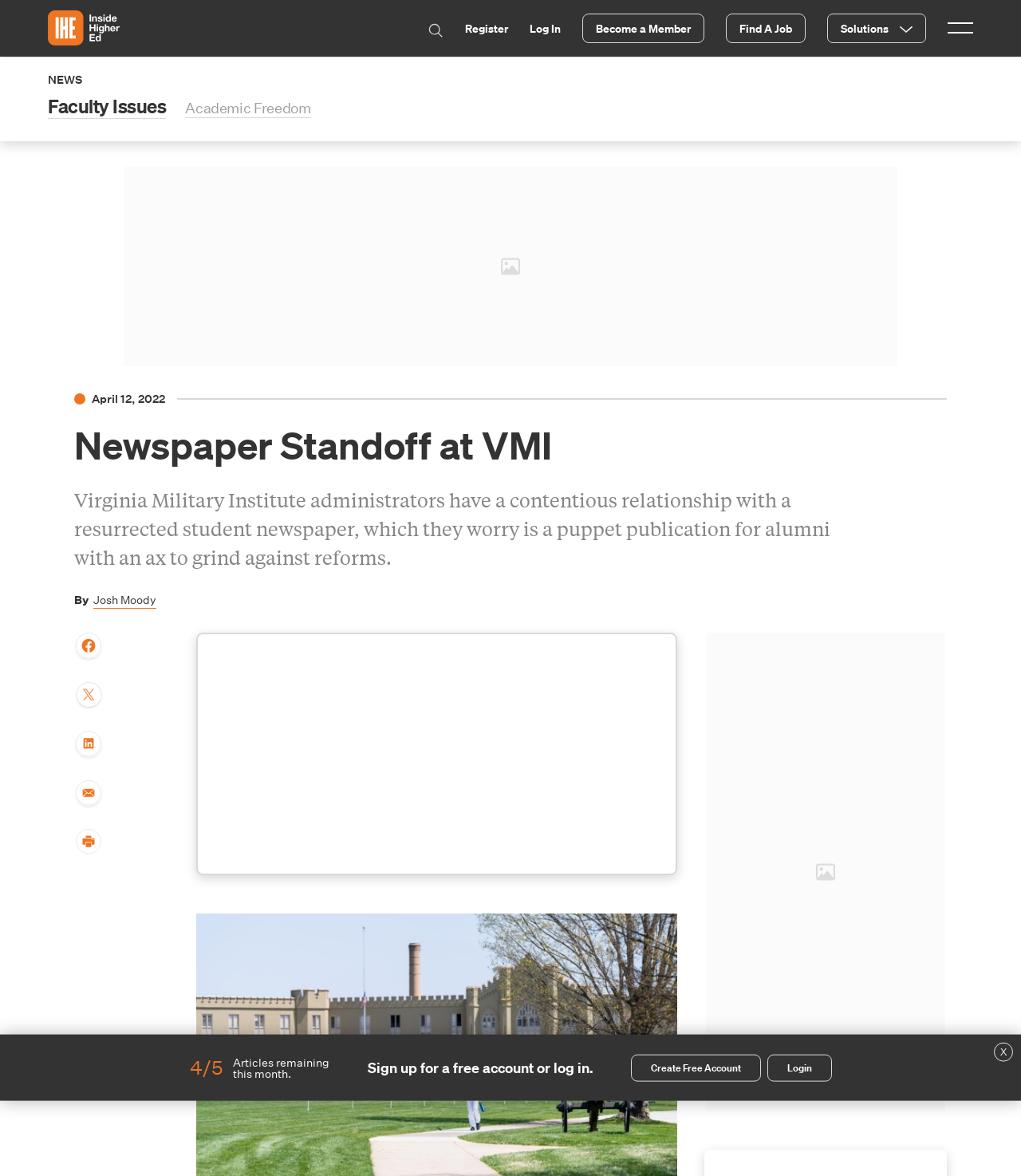Can you find the bounding box coordinates for the element that needs to be clicked to execute this instruction: "Check the 'Copyright' information"? The coordinates should be given as four float numbers between 0 and 1, i.e., [left, top, right, bottom].

None